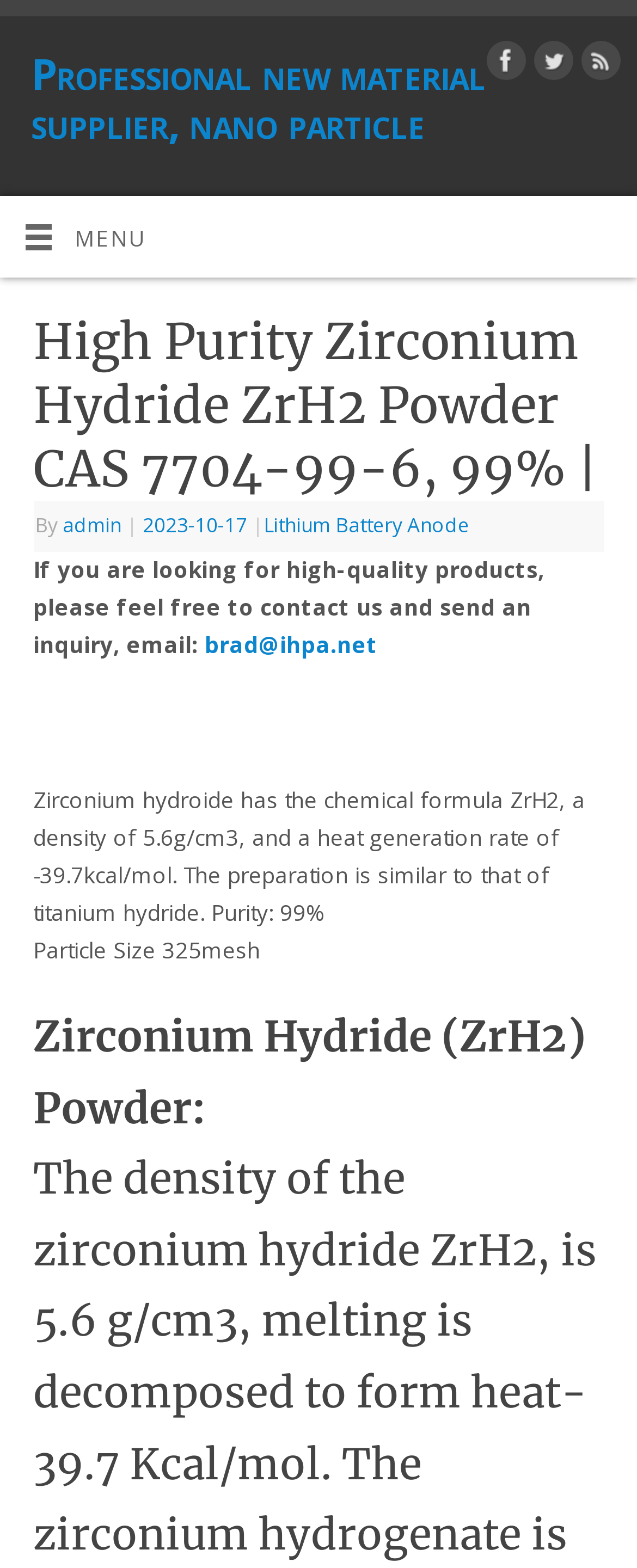Please provide a comprehensive answer to the question based on the screenshot: What is the purity of the Zirconium hydride powder?

I found the answer by reading the text description on the webpage, which states 'Purity: 99%'.